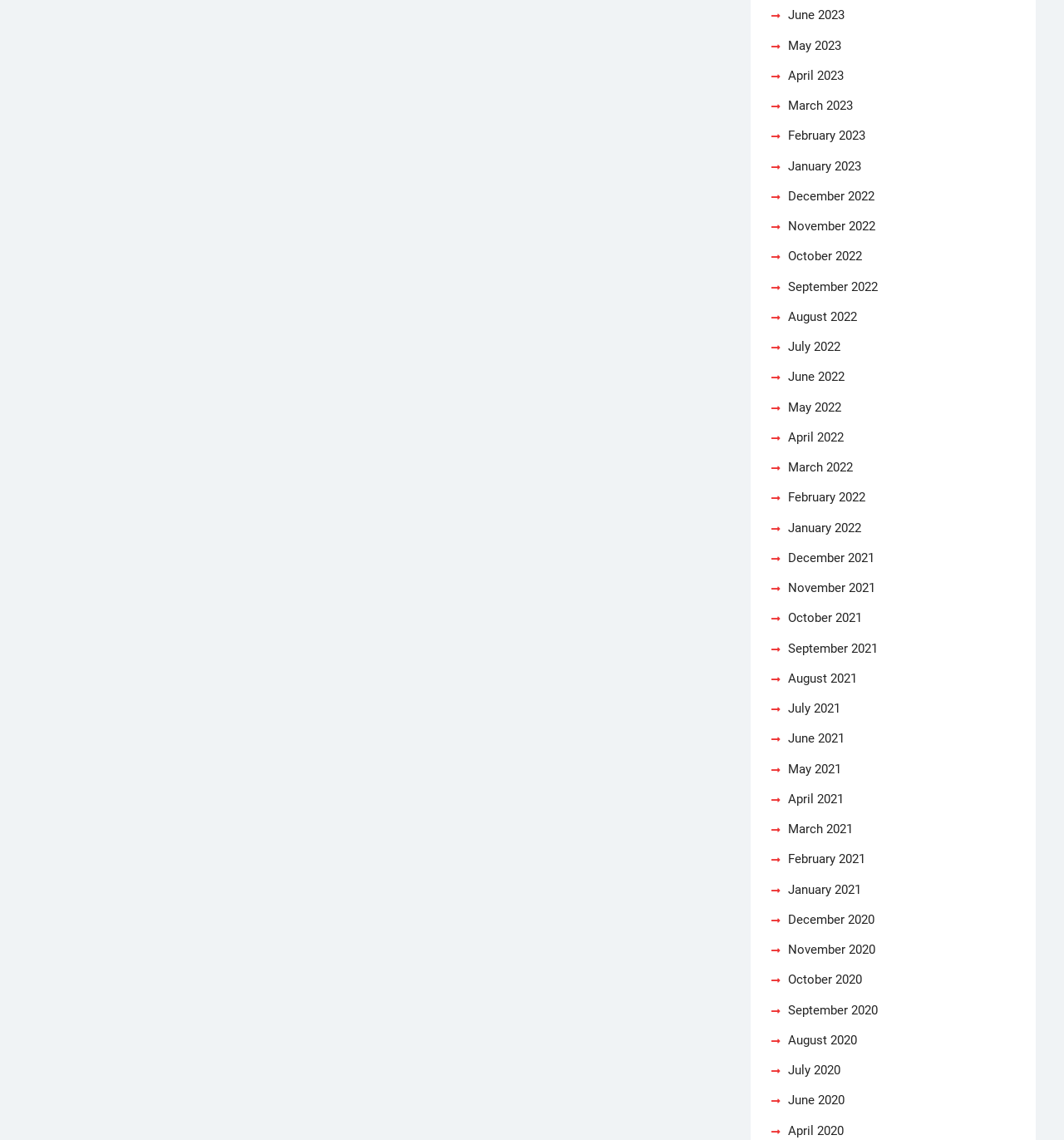Locate the bounding box coordinates of the element I should click to achieve the following instruction: "Browse December 2020".

[0.741, 0.797, 0.822, 0.816]